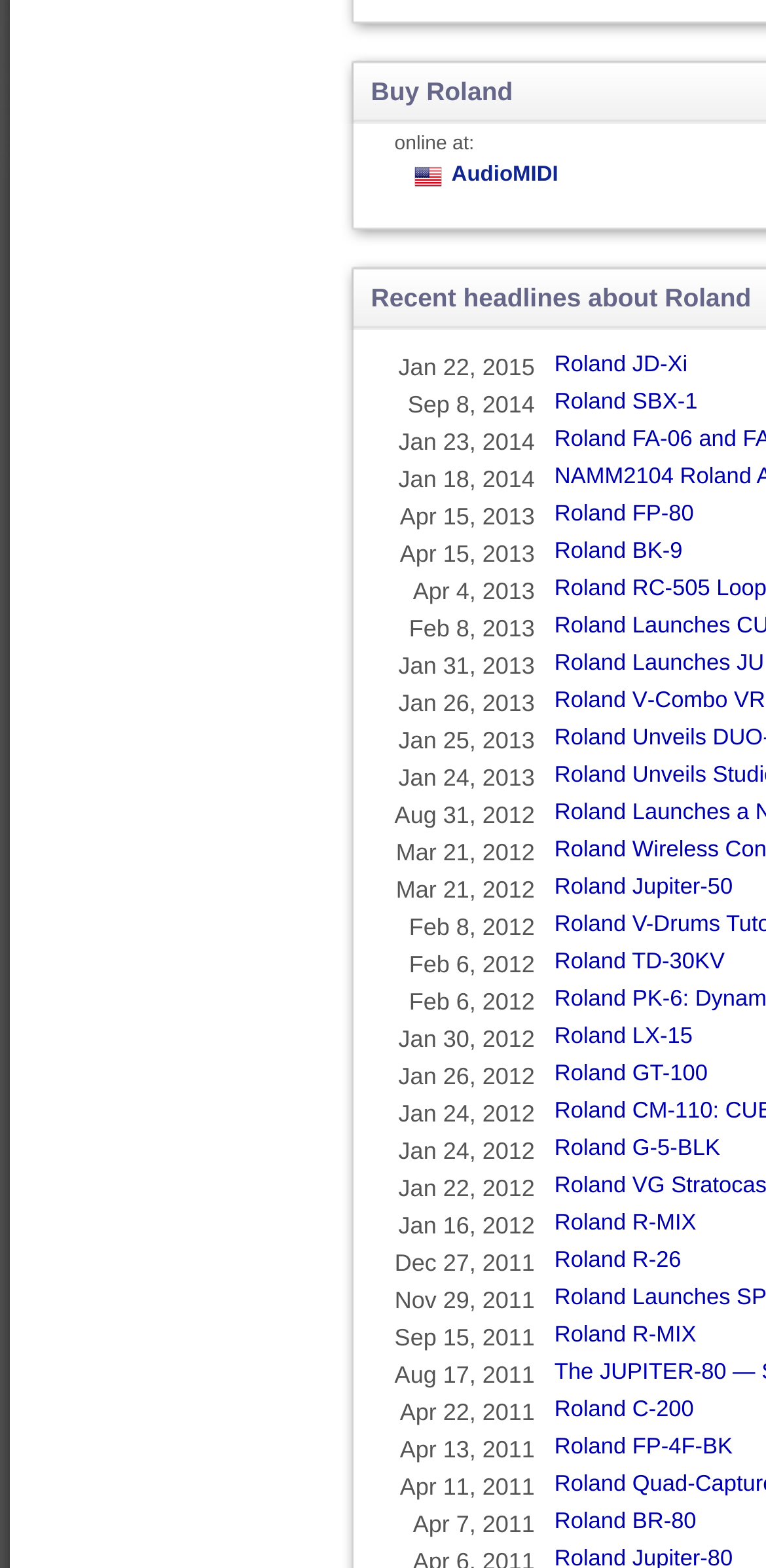Answer the question using only a single word or phrase: 
What is the link text next to the gridcell with date 'Sep 8, 2014'?

Roland SBX-1